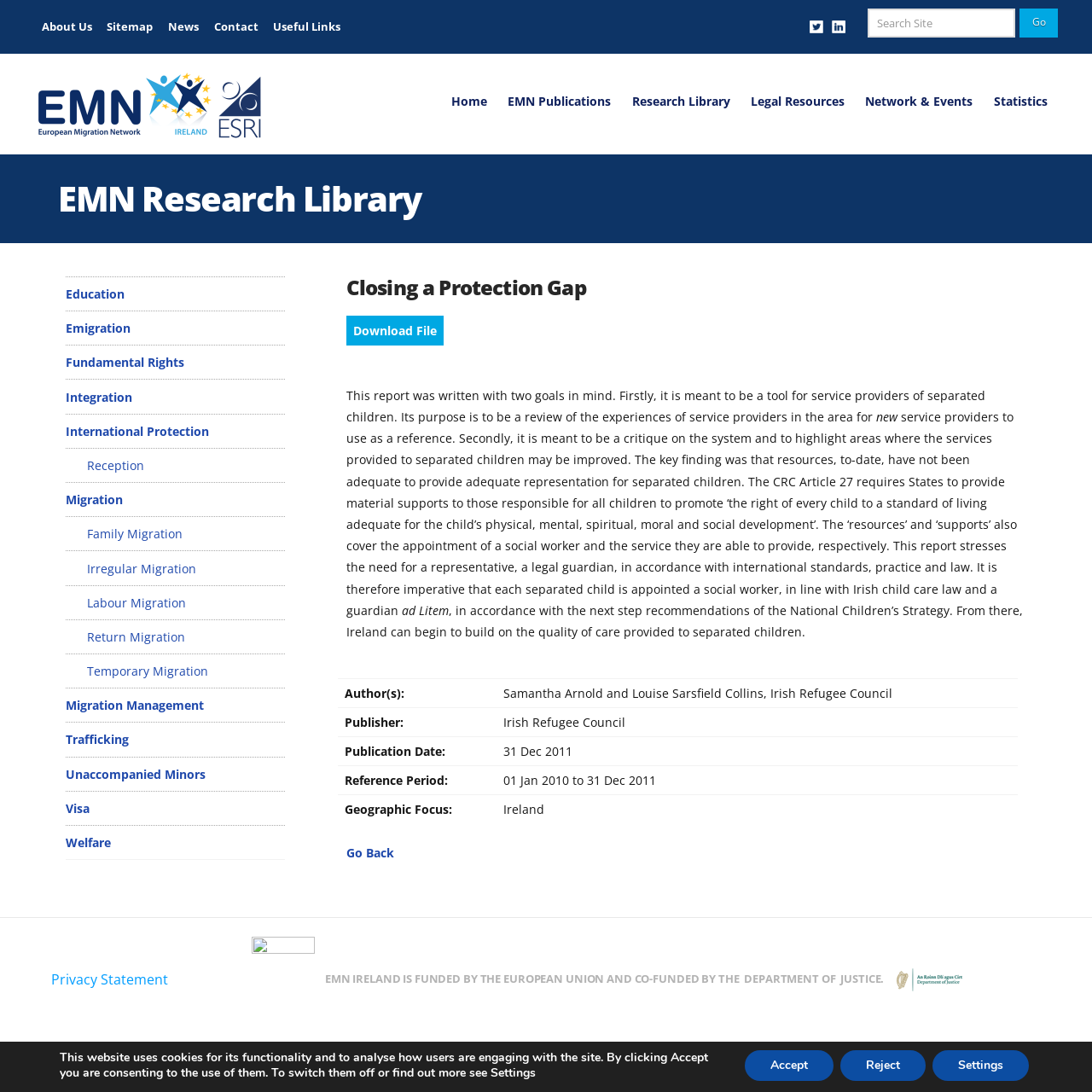Find the bounding box of the web element that fits this description: "Integration".

[0.06, 0.355, 0.121, 0.372]